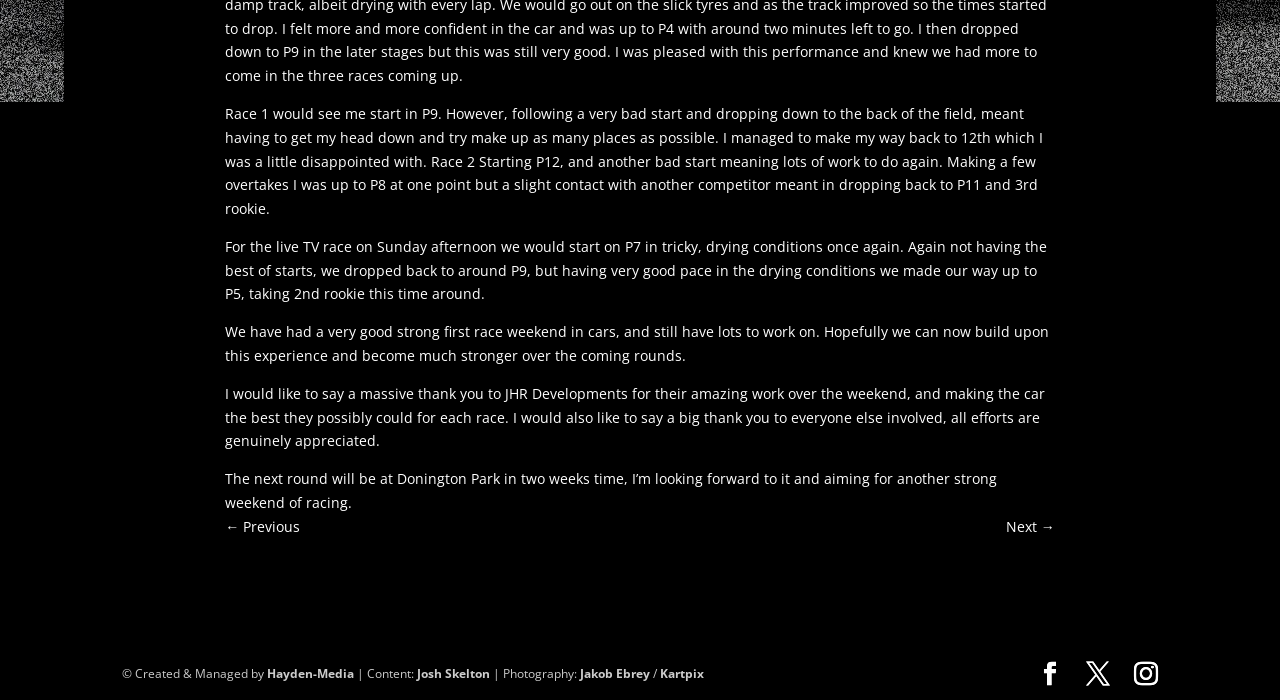What is the name of the racing team?
Respond with a short answer, either a single word or a phrase, based on the image.

JHR Developments